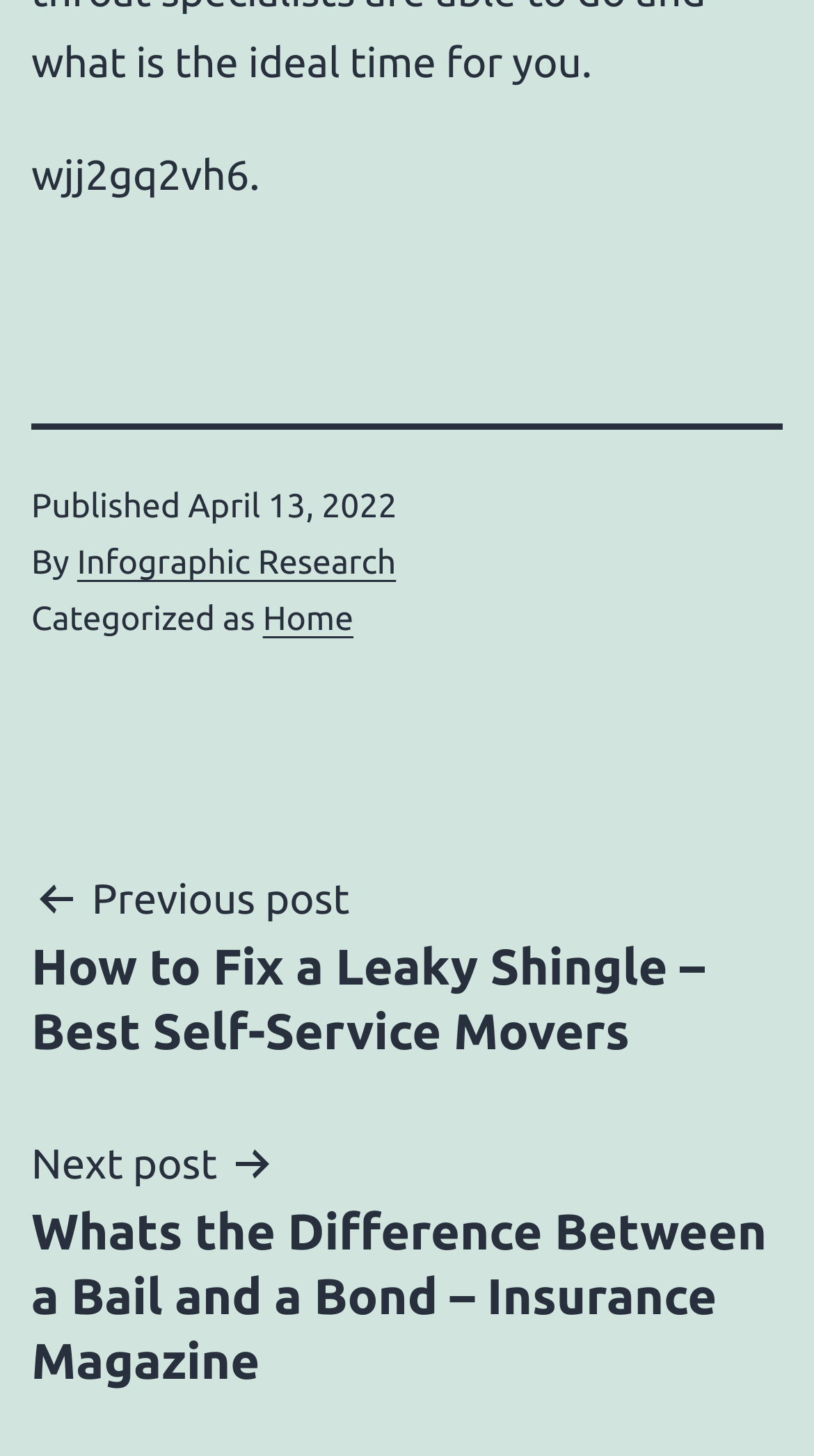What is the title of the next post?
Using the visual information, respond with a single word or phrase.

Whats the Difference Between a Bail and a Bond